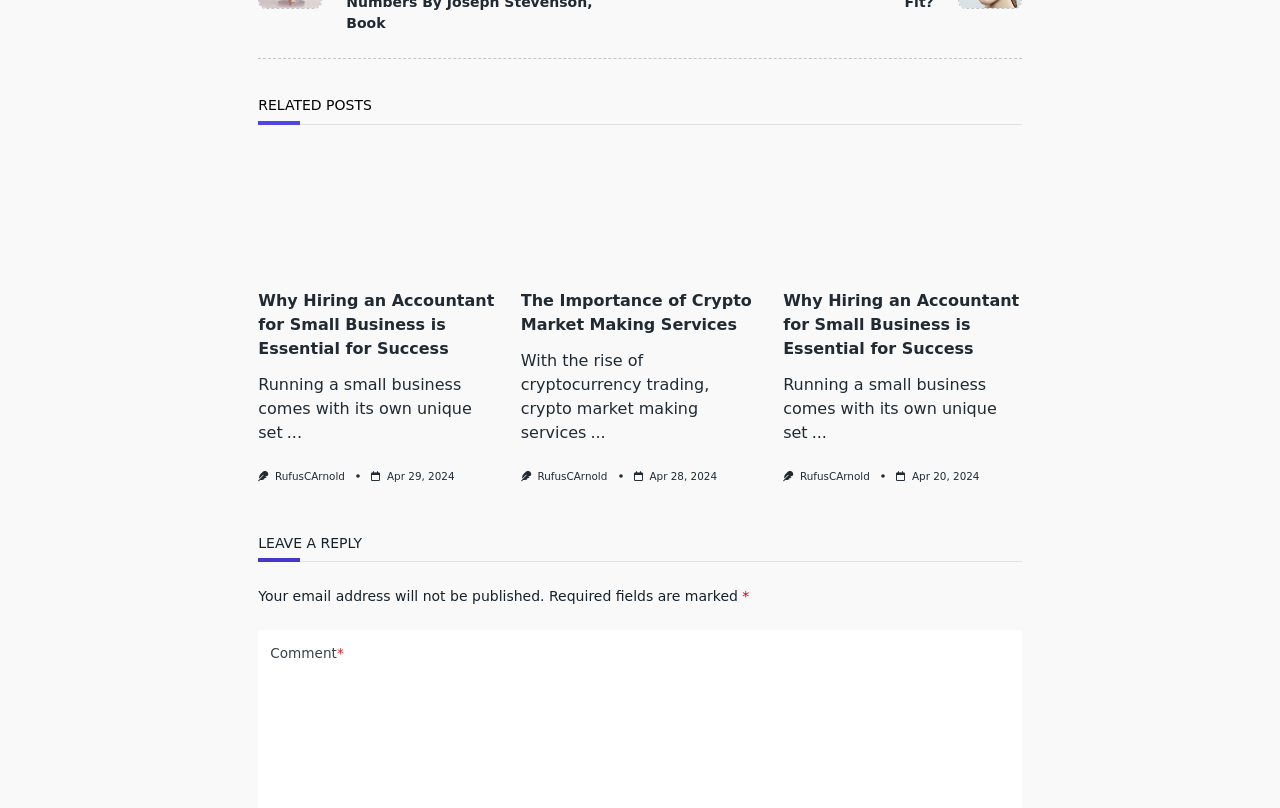Please specify the bounding box coordinates in the format (top-left x, top-left y, bottom-right x, bottom-right y), with values ranging from 0 to 1. Identify the bounding box for the UI component described as follows: RufusCArnold

[0.215, 0.582, 0.269, 0.597]